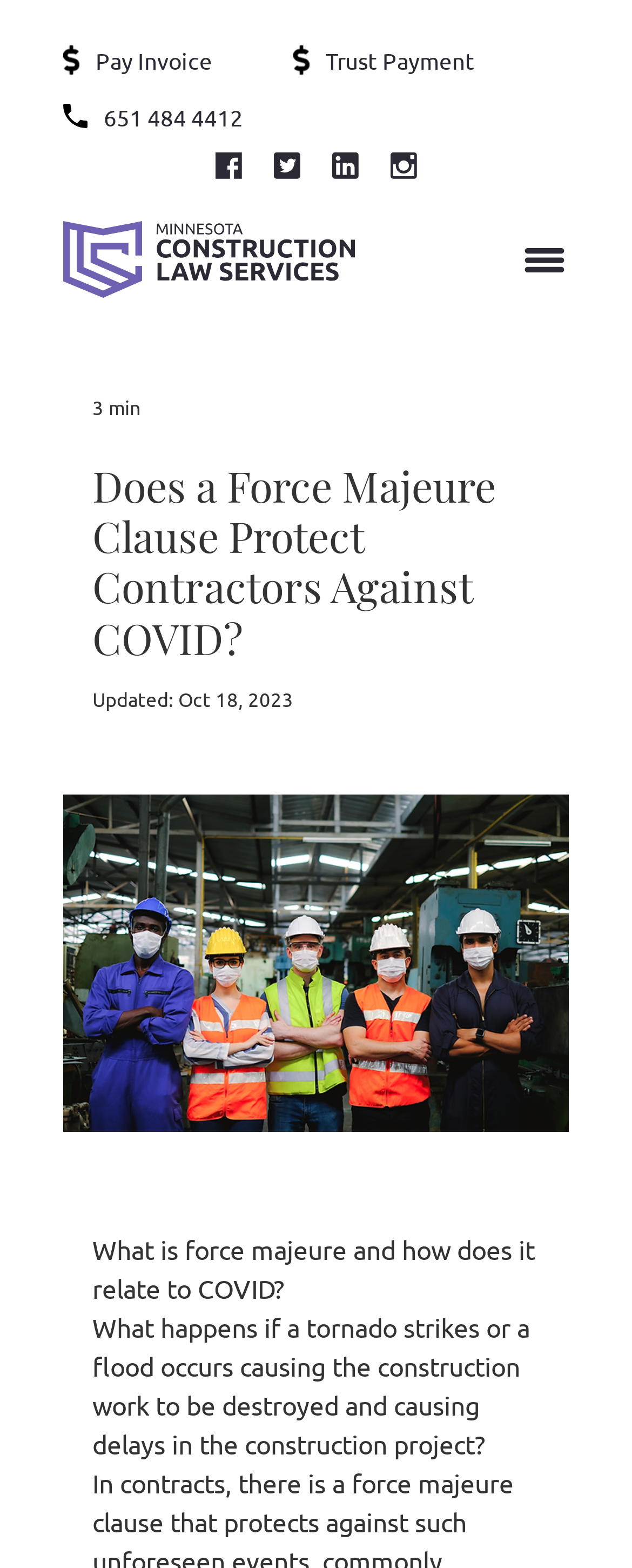Provide a short, one-word or phrase answer to the question below:
What is the topic of discussion on this webpage?

Force Majeure Clause